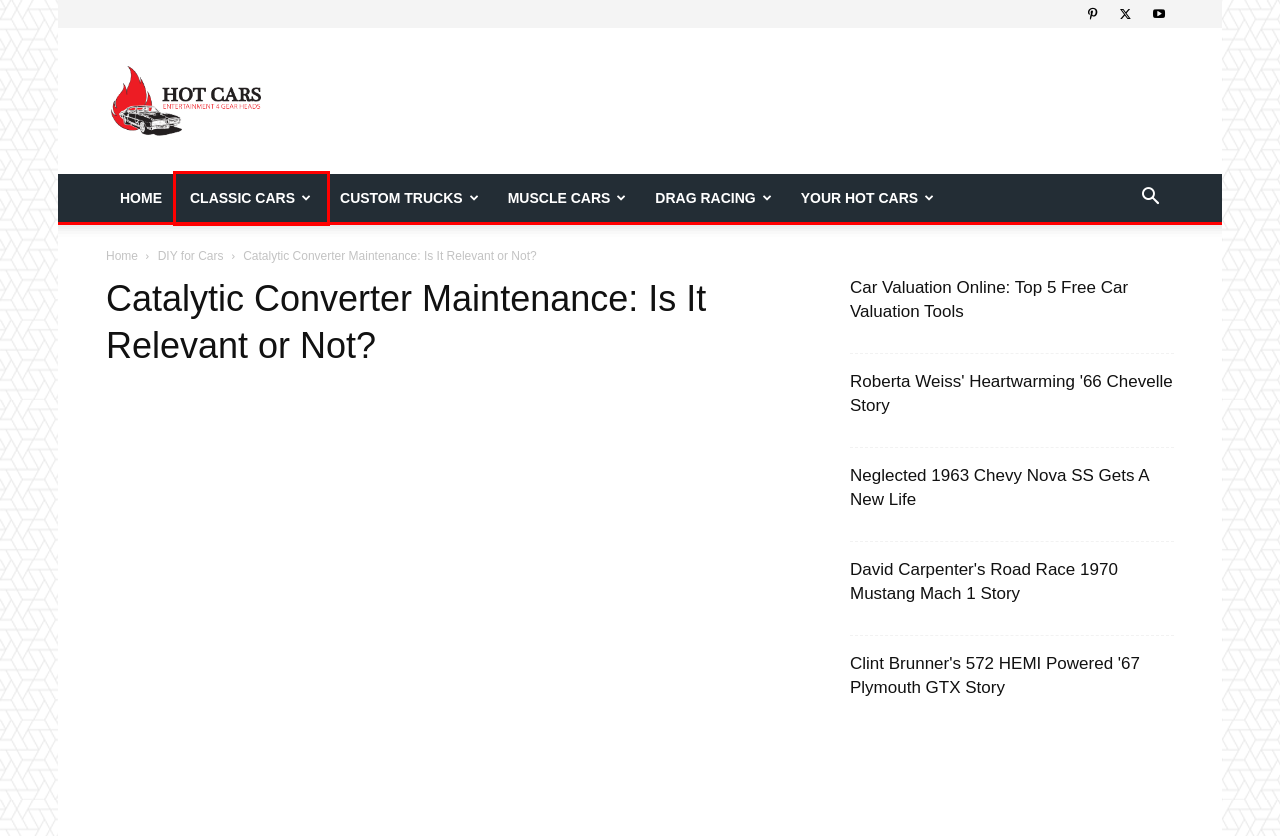You have a screenshot of a webpage with a red bounding box around an element. Choose the best matching webpage description that would appear after clicking the highlighted element. Here are the candidates:
A. Classic cars | Hot Cars
B. DIY for Cars | Hot Cars
C. Custom Trucks | Hot Cars
D. Car Valuation Online: Top 5 Free Car Valuation Tools
E. Drag Racing | Hot Cars
F. David Carpenter's Road Race 1970 Mustang Mach 1 Story
G. Neglected 1963 Chevy Nova SS Gets A New Life
H. Best of the American Car Scene Daily

A